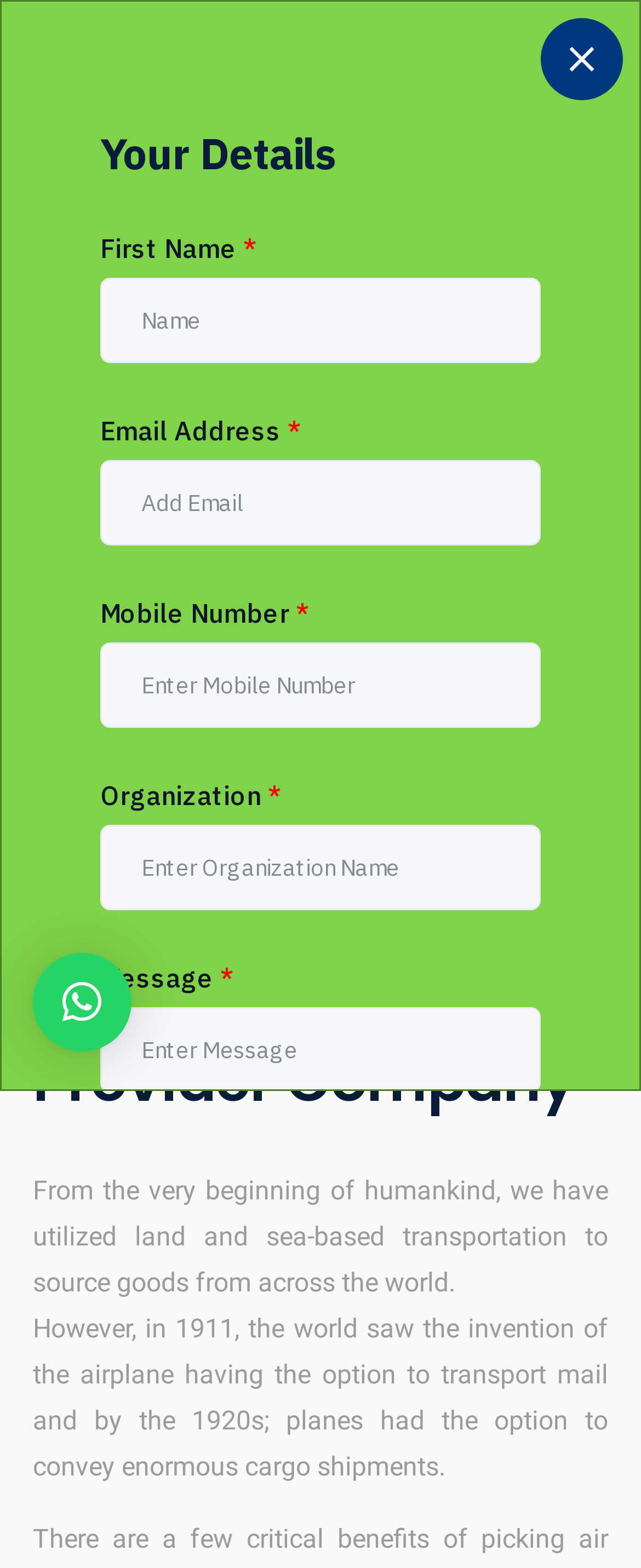Based on the element description: "Casino", identify the UI element and provide its bounding box coordinates. Use four float numbers between 0 and 1, [left, top, right, bottom].

None